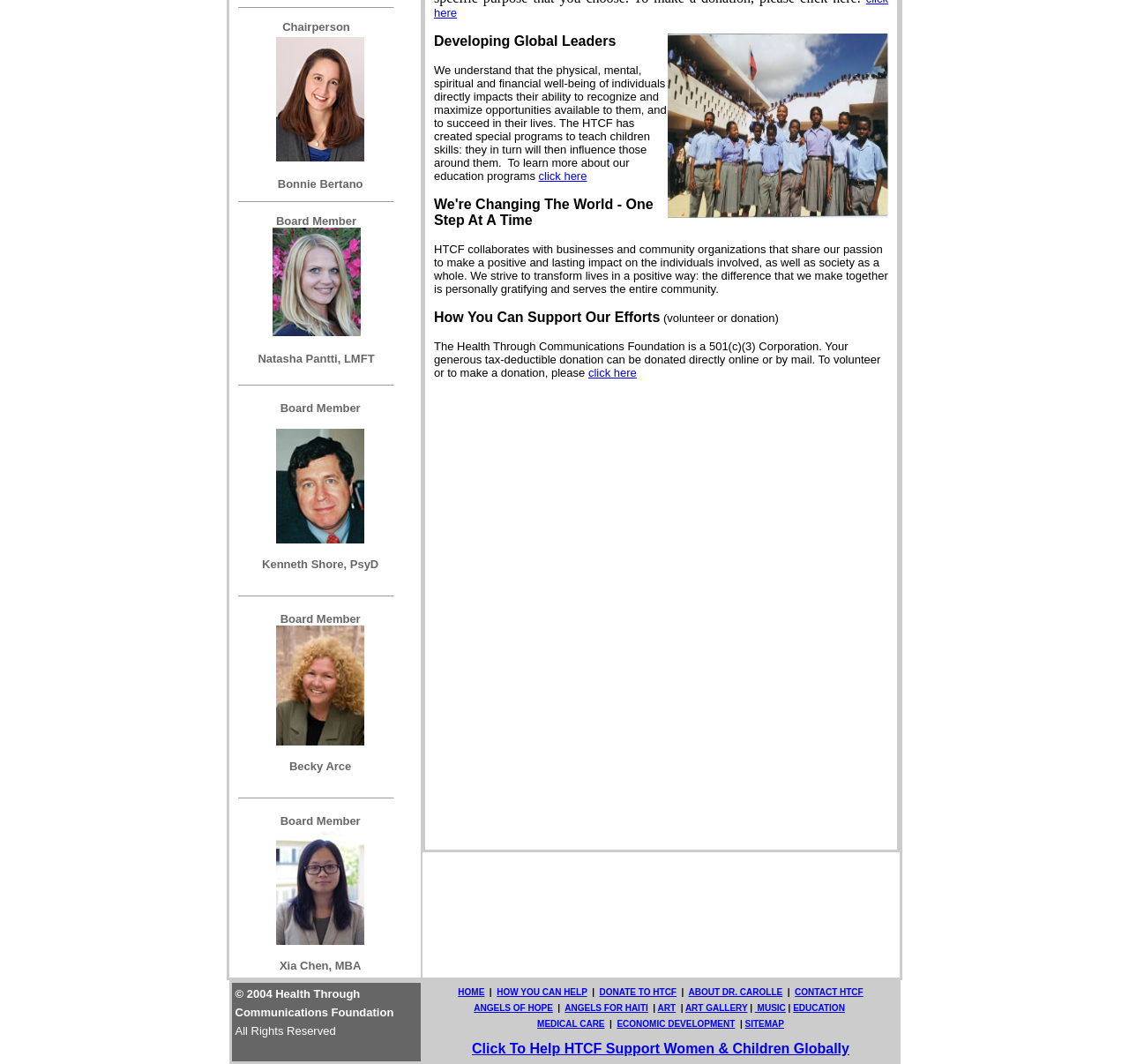Using the provided element description: "HOW YOU CAN HELP", identify the bounding box coordinates. The coordinates should be four floats between 0 and 1 in the order [left, top, right, bottom].

[0.44, 0.928, 0.52, 0.937]